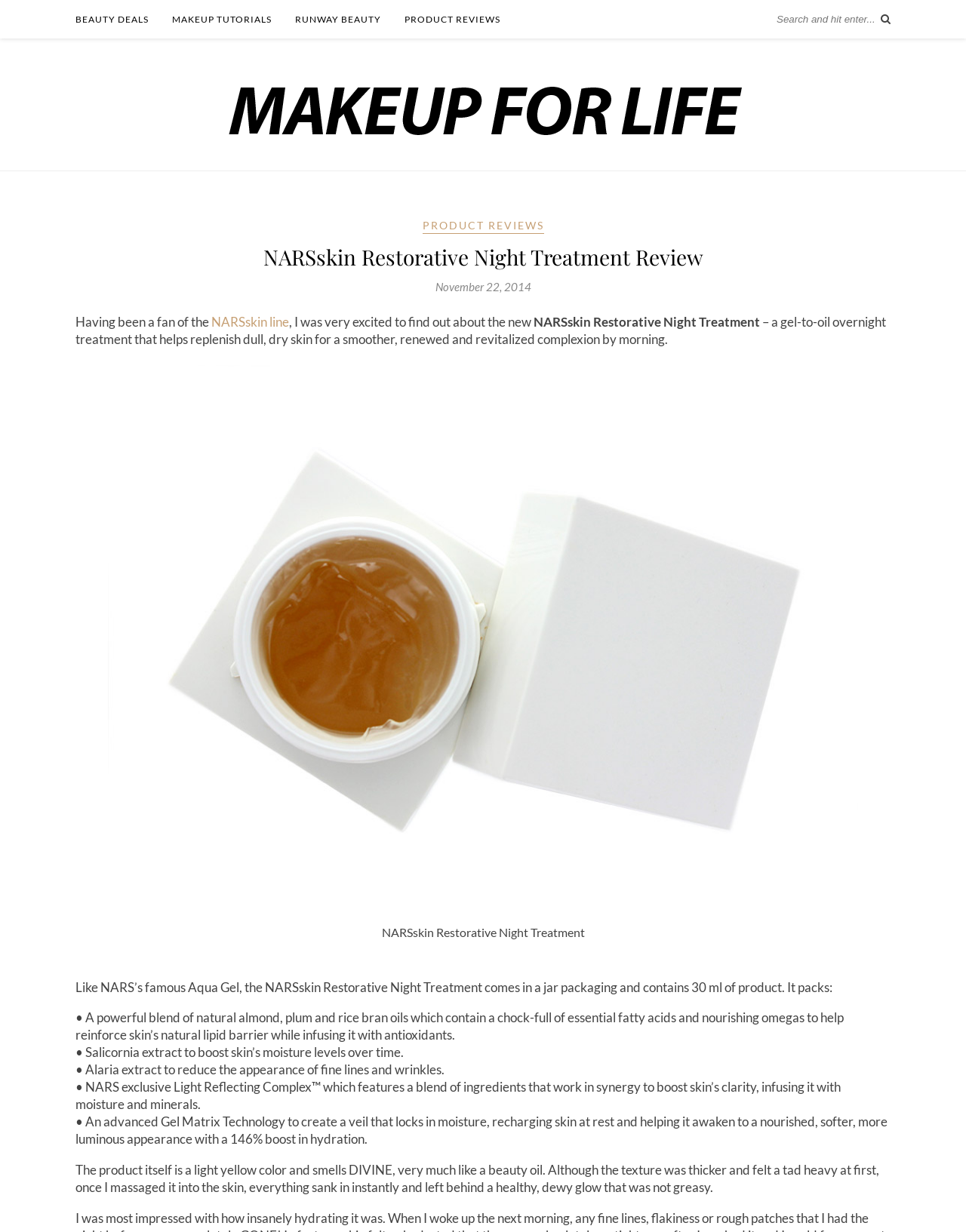Determine the bounding box coordinates for the clickable element to execute this instruction: "Visit the PRODUCT REVIEWS page". Provide the coordinates as four float numbers between 0 and 1, i.e., [left, top, right, bottom].

[0.437, 0.178, 0.563, 0.19]